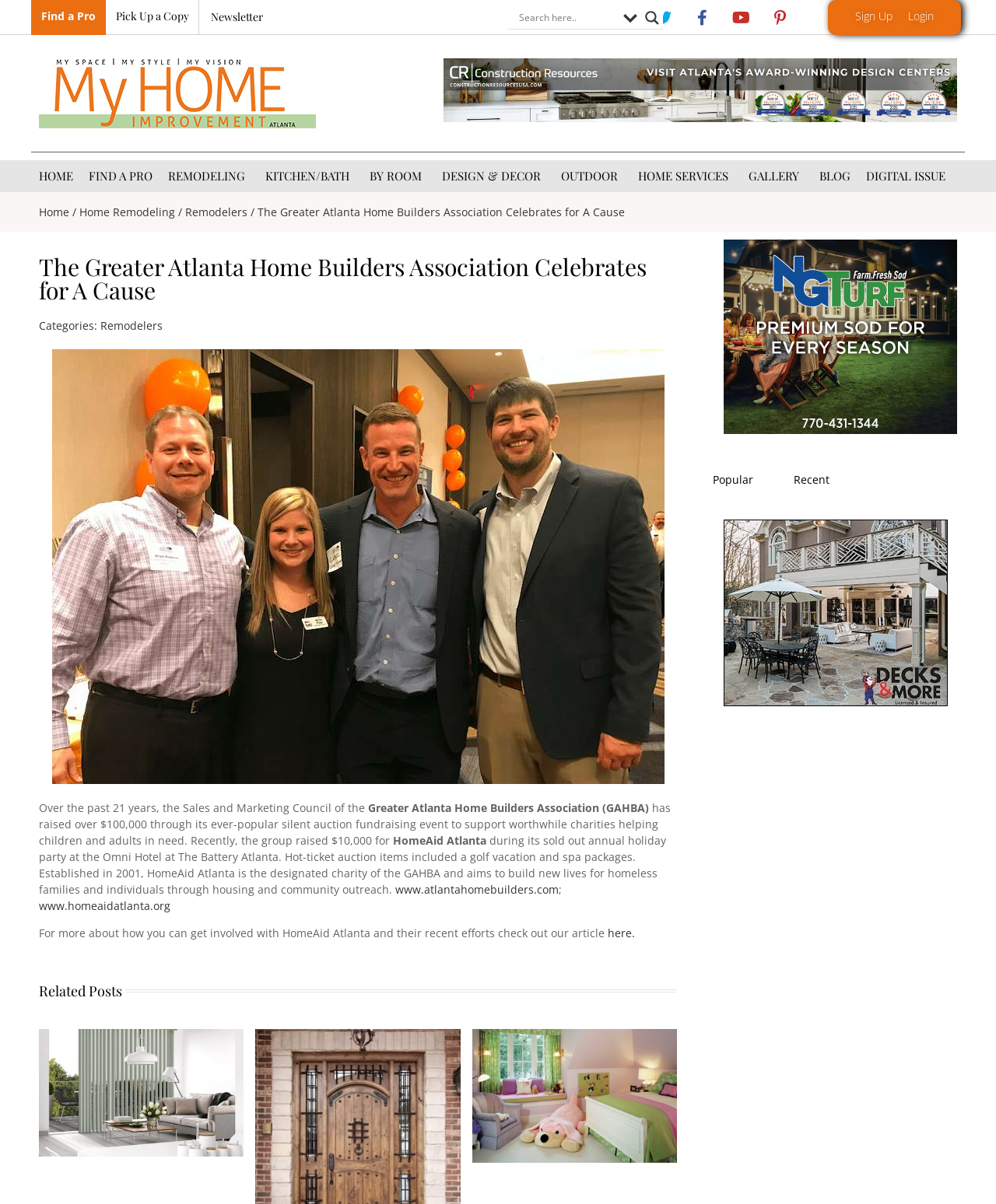Can you show the bounding box coordinates of the region to click on to complete the task described in the instruction: "Read the article about HomeAid Atlanta"?

[0.039, 0.692, 0.488, 0.704]